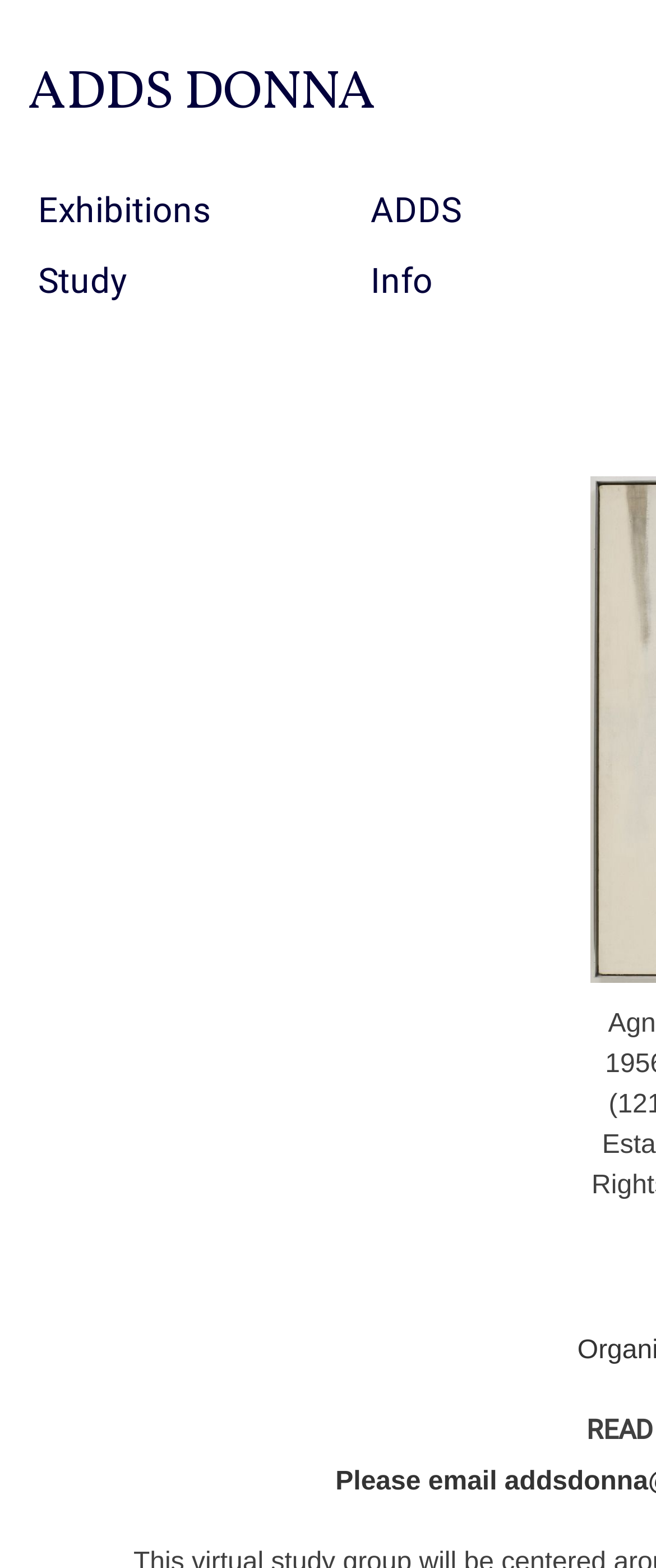Please determine the bounding box of the UI element that matches this description: Home. The coordinates should be given as (top-left x, top-left y, bottom-right x, bottom-right y), with all values between 0 and 1.

None